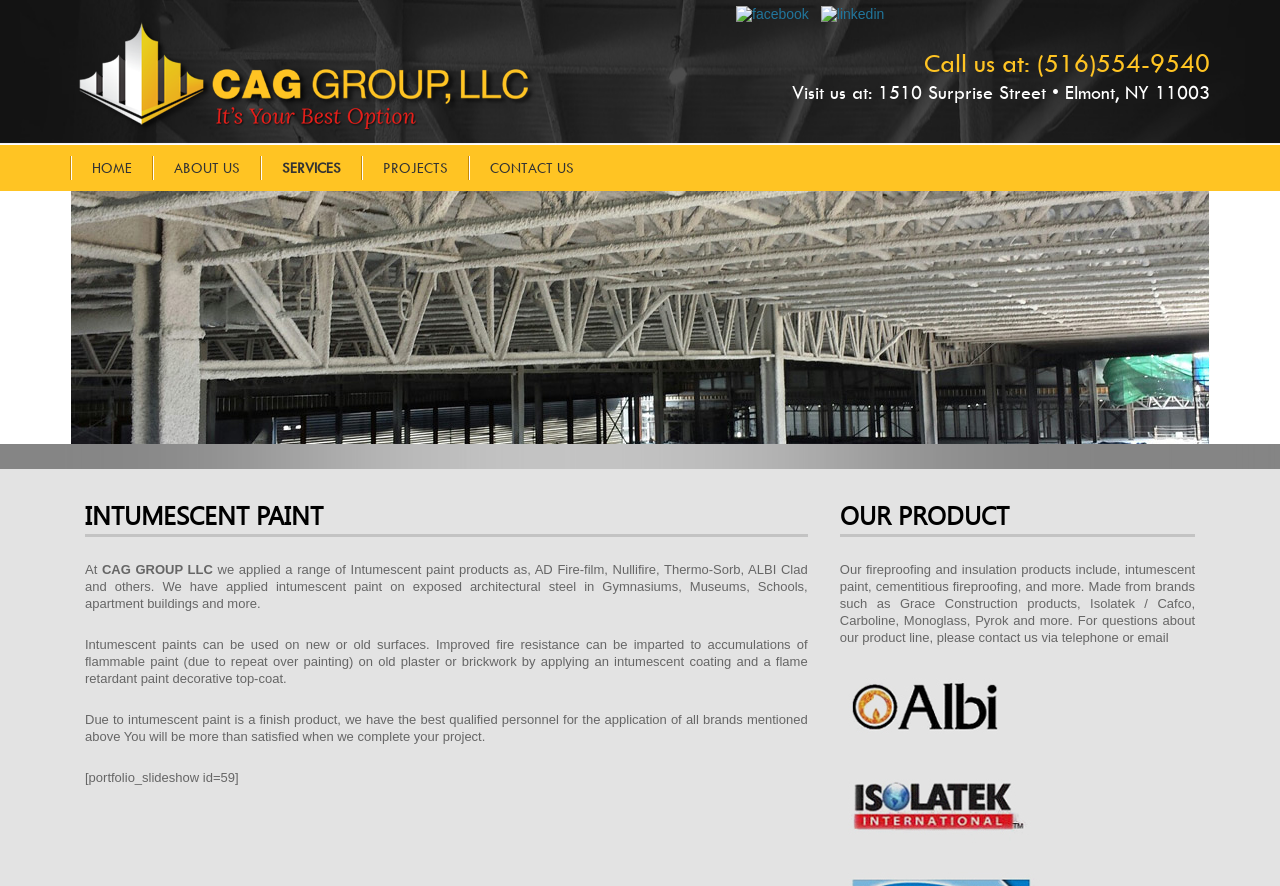Using the information shown in the image, answer the question with as much detail as possible: How can intumescent paints be used?

Intumescent paints can be used on new or old surfaces, as mentioned in the static text element 'Intumescent paints can be used on new or old surfaces. Improved fire resistance can be imparted to accumulations of flammable paint (due to repeat over painting) on old plaster or brickwork by applying an intumescent coating and a flame retardant paint decorative top-coat'.